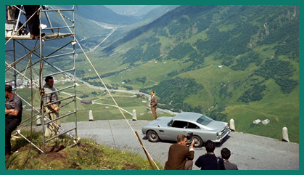Please reply to the following question with a single word or a short phrase:
What is the association between Aston Martin and James Bond?

Iconic symbols of adventure and sophistication